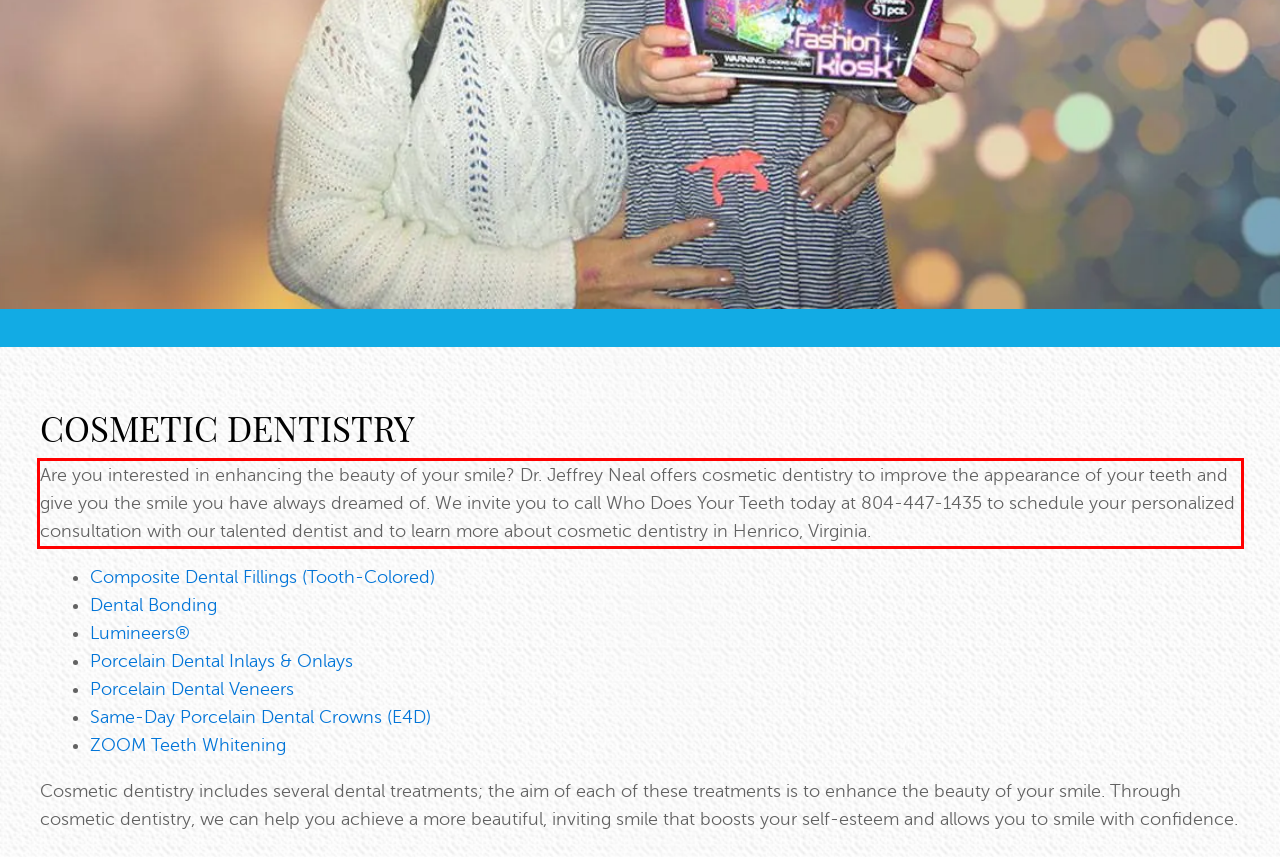You are provided with a screenshot of a webpage containing a red bounding box. Please extract the text enclosed by this red bounding box.

Are you interested in enhancing the beauty of your smile? Dr. Jeffrey Neal offers cosmetic dentistry to improve the appearance of your teeth and give you the smile you have always dreamed of. We invite you to call Who Does Your Teeth today at 804-447-1435 to schedule your personalized consultation with our talented dentist and to learn more about cosmetic dentistry in Henrico, Virginia.